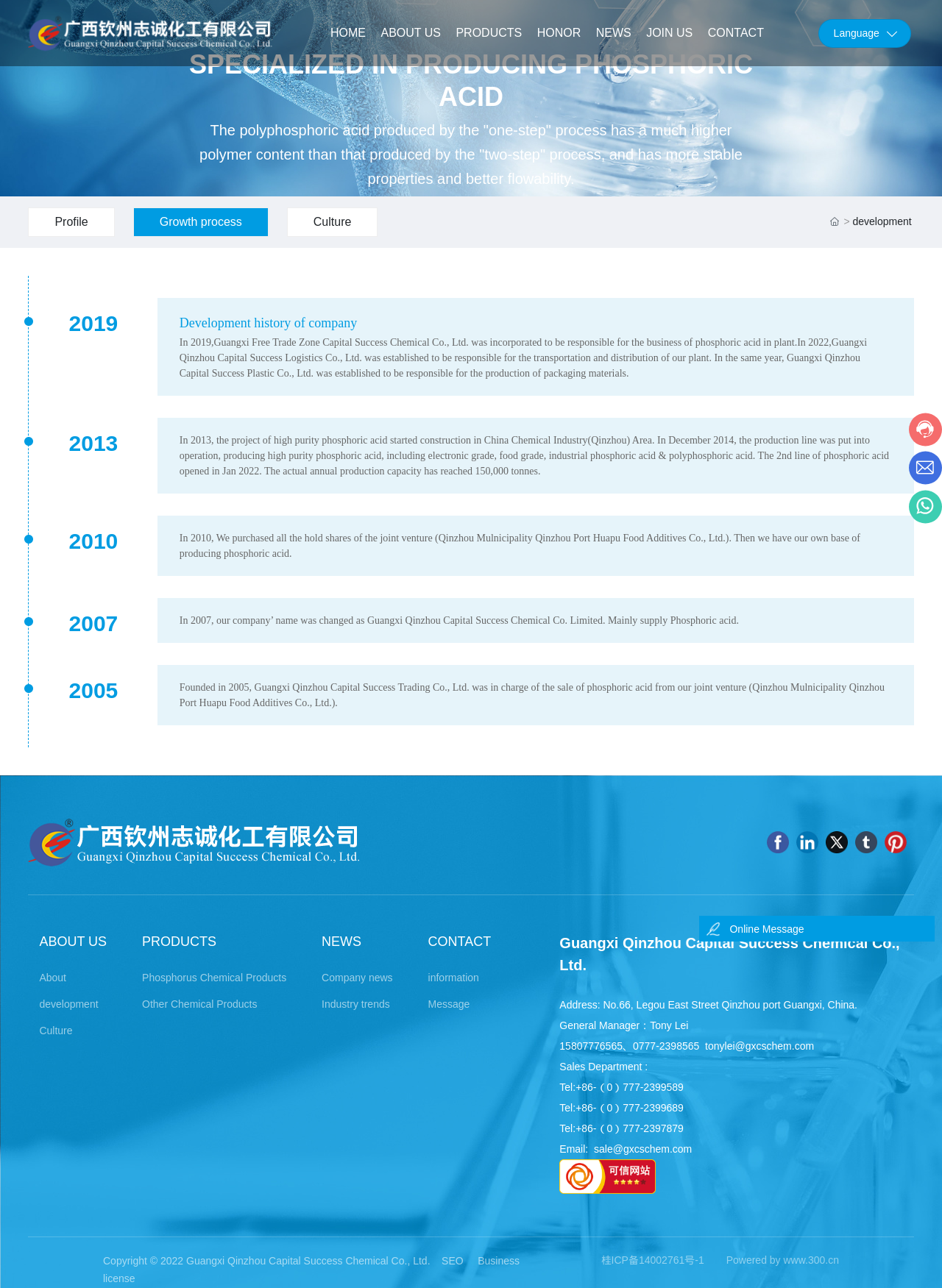How can I contact the company's sales department?
Please ensure your answer is as detailed and informative as possible.

The company's sales department contact information can be found at the bottom of the webpage, which lists phone numbers and an email address. The phone numbers are +86-(0)777-2399589, +86-(0)777-2399689, and +86-(0)777-2397879, and the email address is sale@gxcschem.com.